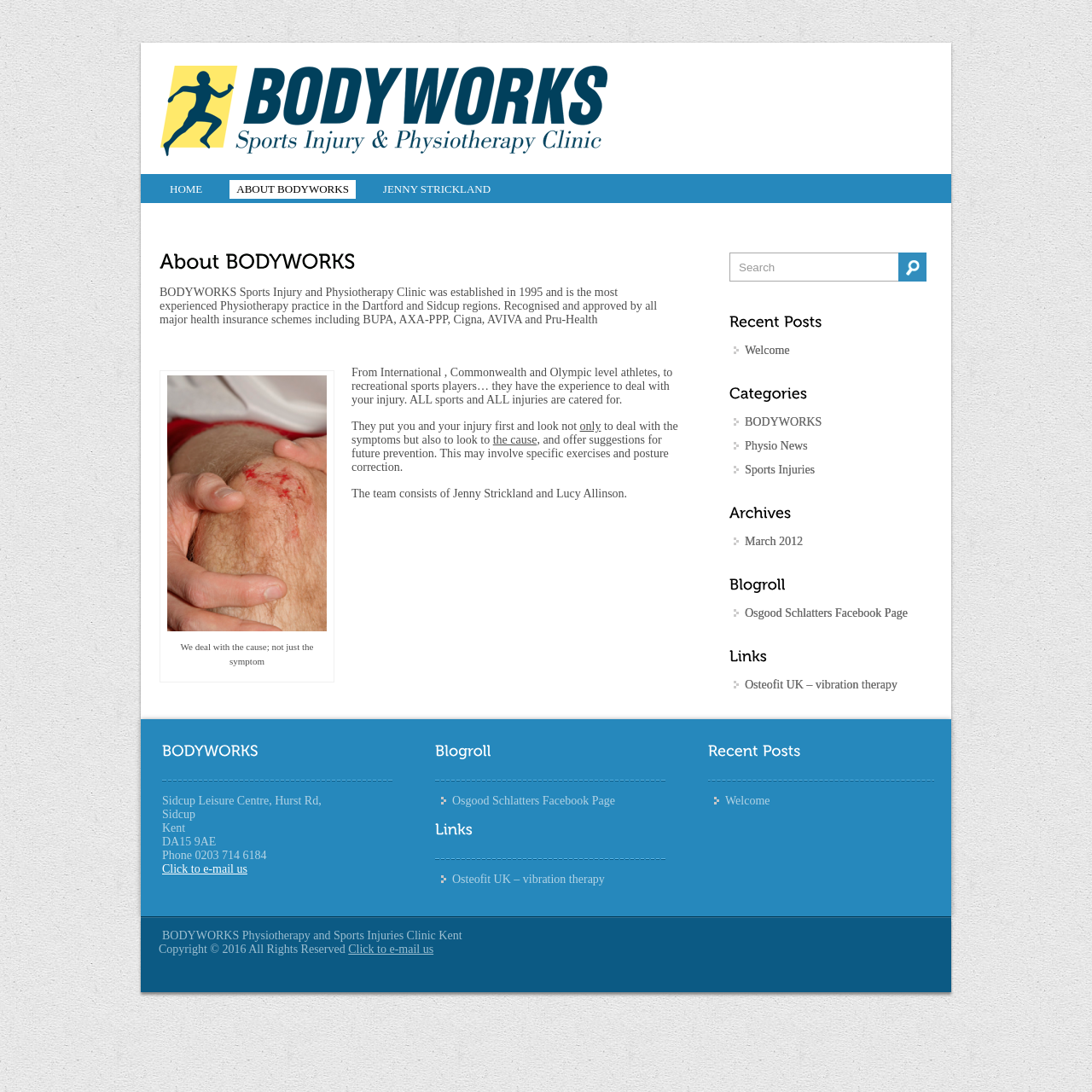Please determine the bounding box coordinates of the clickable area required to carry out the following instruction: "Search". The coordinates must be four float numbers between 0 and 1, represented as [left, top, right, bottom].

[0.668, 0.231, 0.841, 0.259]